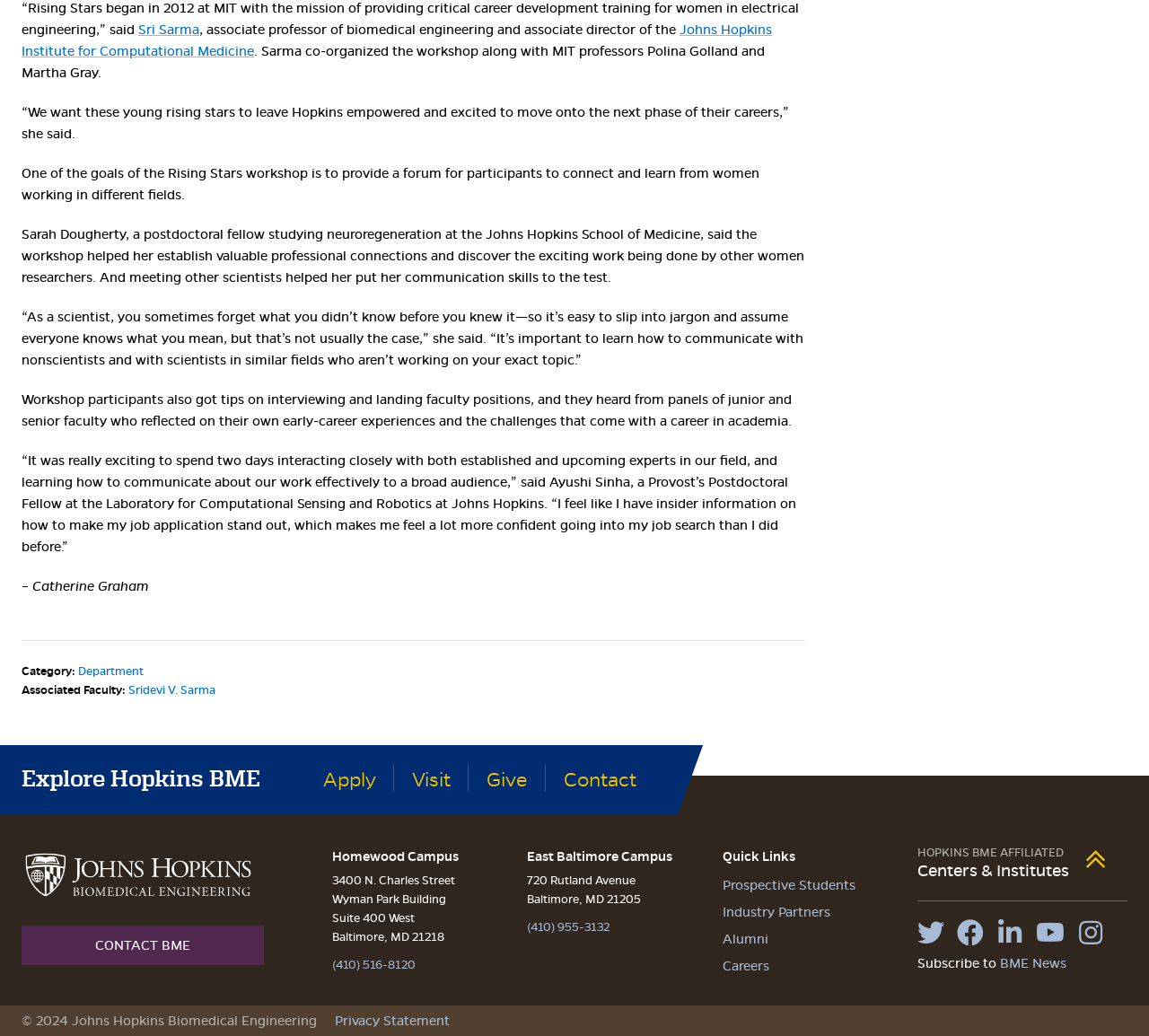Please find the bounding box coordinates of the clickable region needed to complete the following instruction: "Click on the 'Consult to Astrologer' heading". The bounding box coordinates must consist of four float numbers between 0 and 1, i.e., [left, top, right, bottom].

None